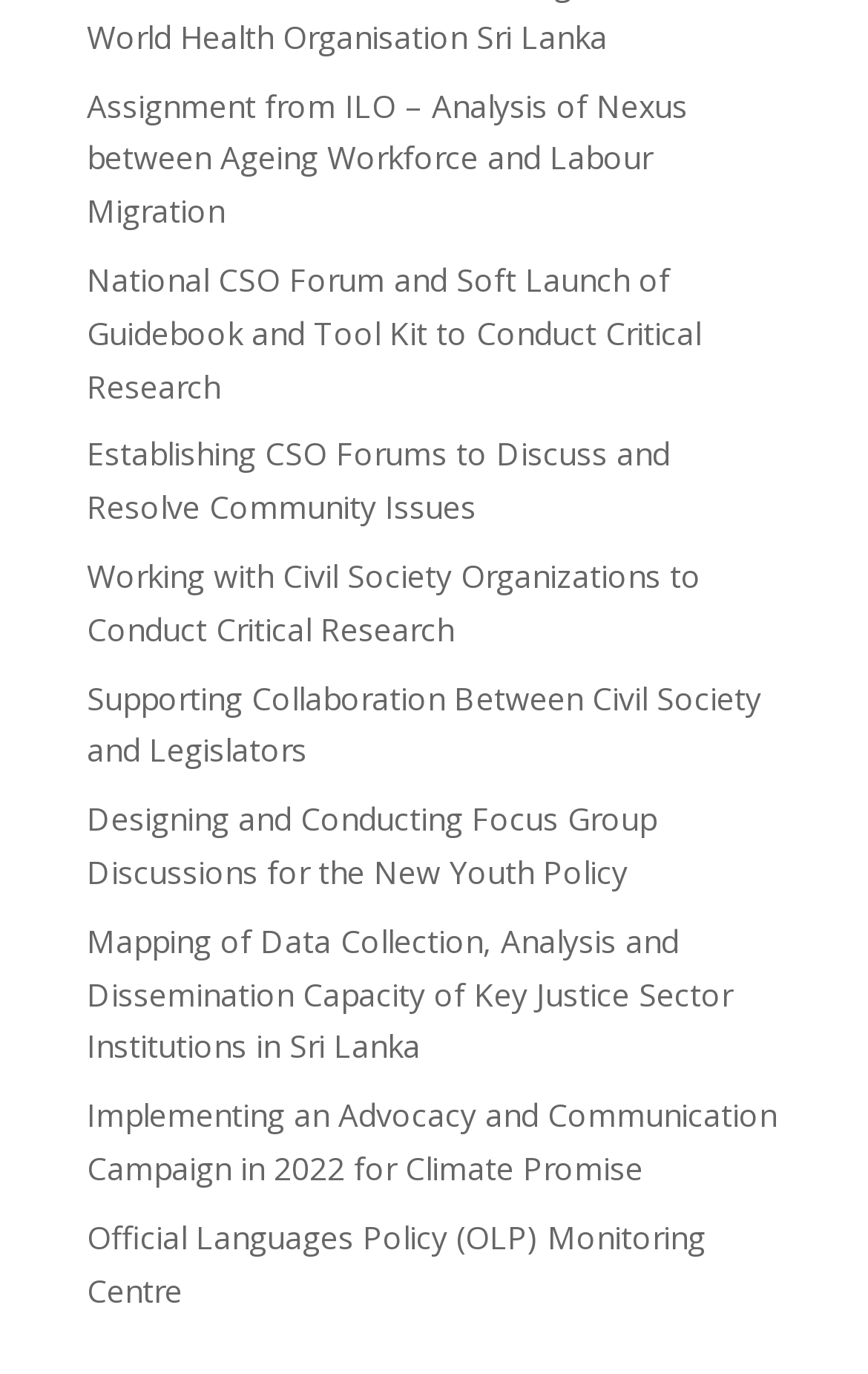Please determine the bounding box coordinates of the clickable area required to carry out the following instruction: "Read about Working with Civil Society Organizations to Conduct Critical Research". The coordinates must be four float numbers between 0 and 1, represented as [left, top, right, bottom].

[0.1, 0.404, 0.808, 0.473]